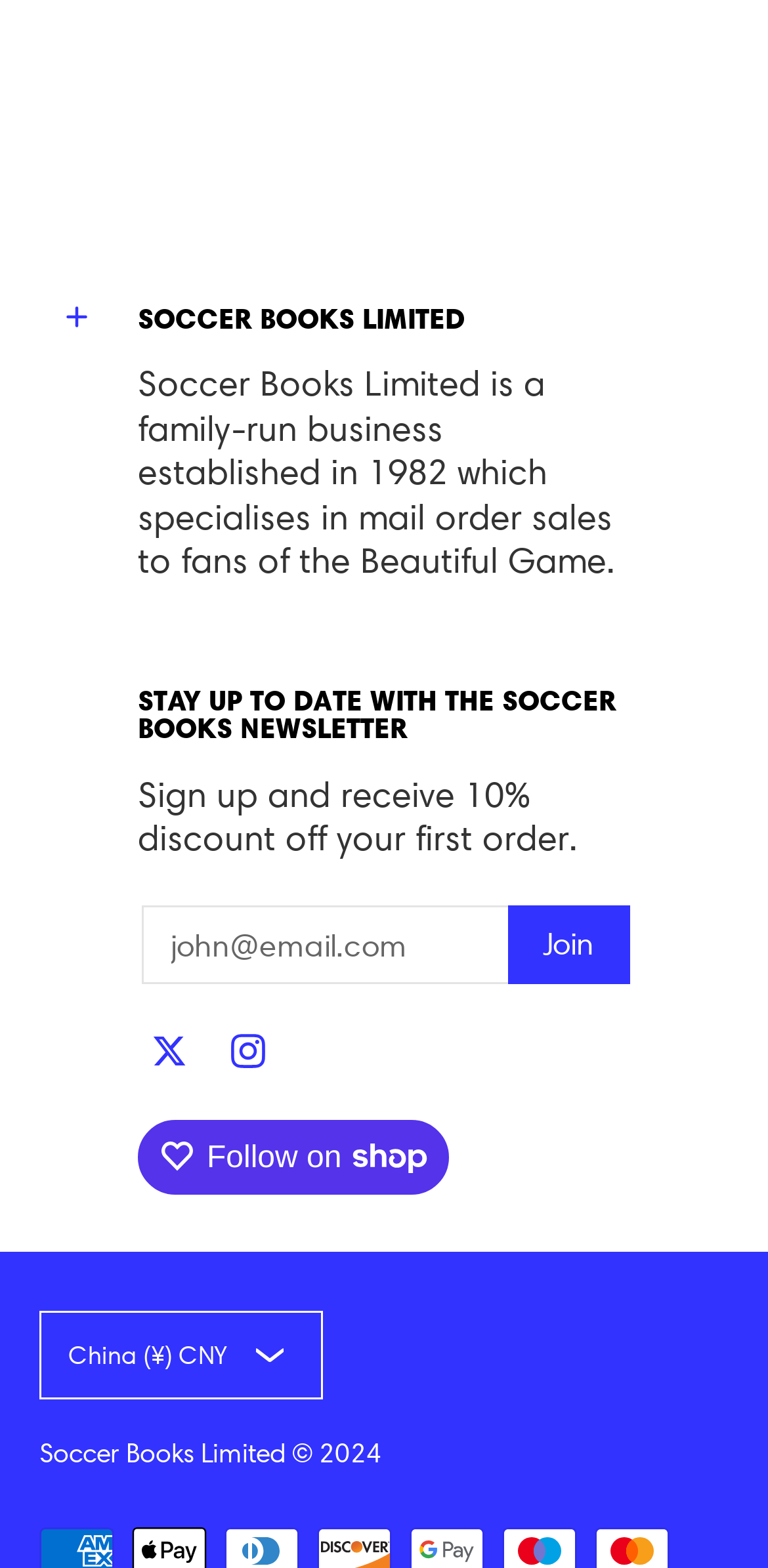Locate the bounding box of the UI element defined by this description: "aria-label="Open" title="Open"". The coordinates should be given as four float numbers between 0 and 1, formatted as [left, top, right, bottom].

[0.077, 0.19, 0.123, 0.219]